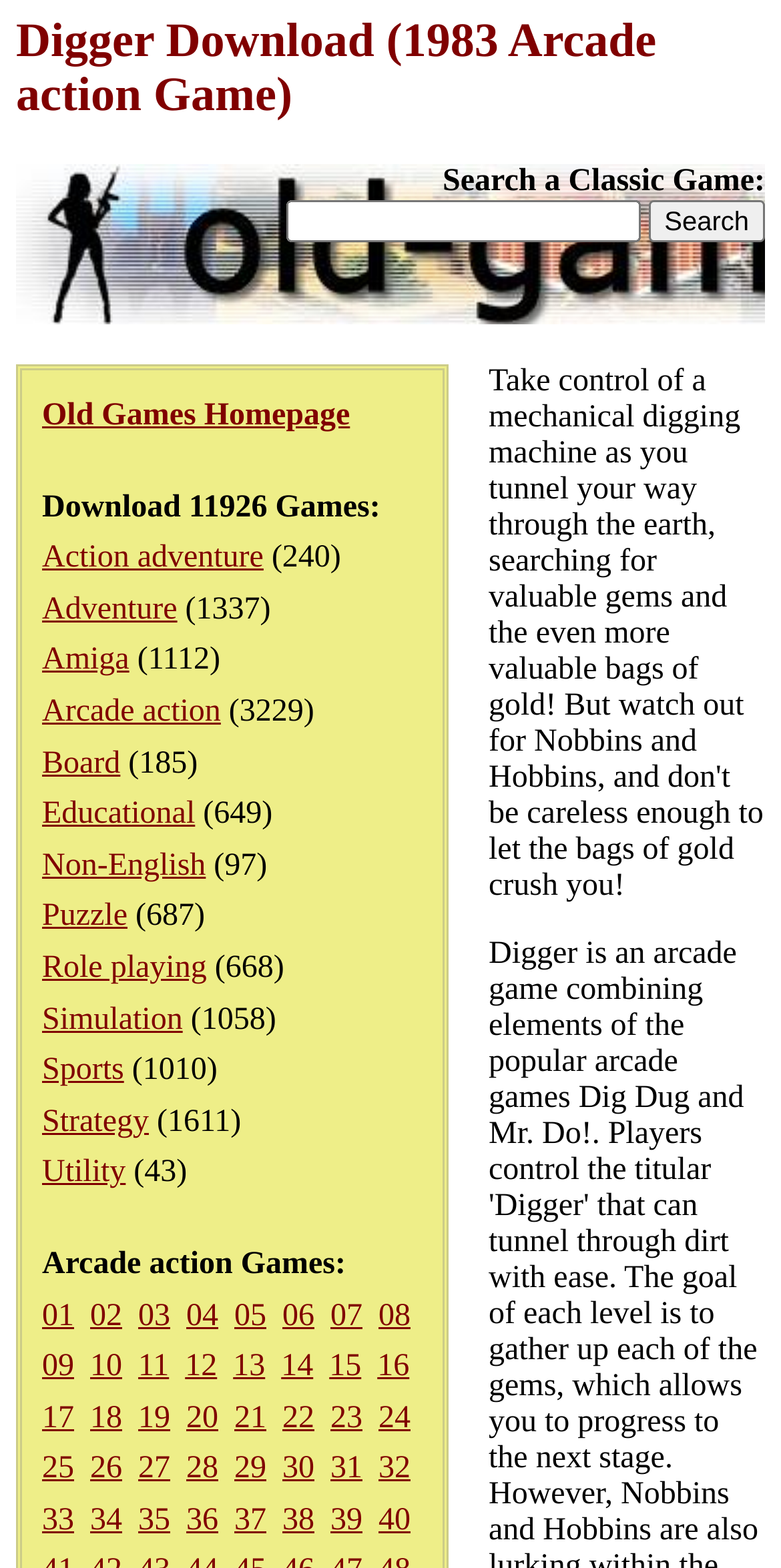What is the purpose of the search box?
Examine the image closely and answer the question with as much detail as possible.

The webpage has a text 'Search a Classic Game:' and a search box which suggests that the purpose of the search box is to search for classic games.